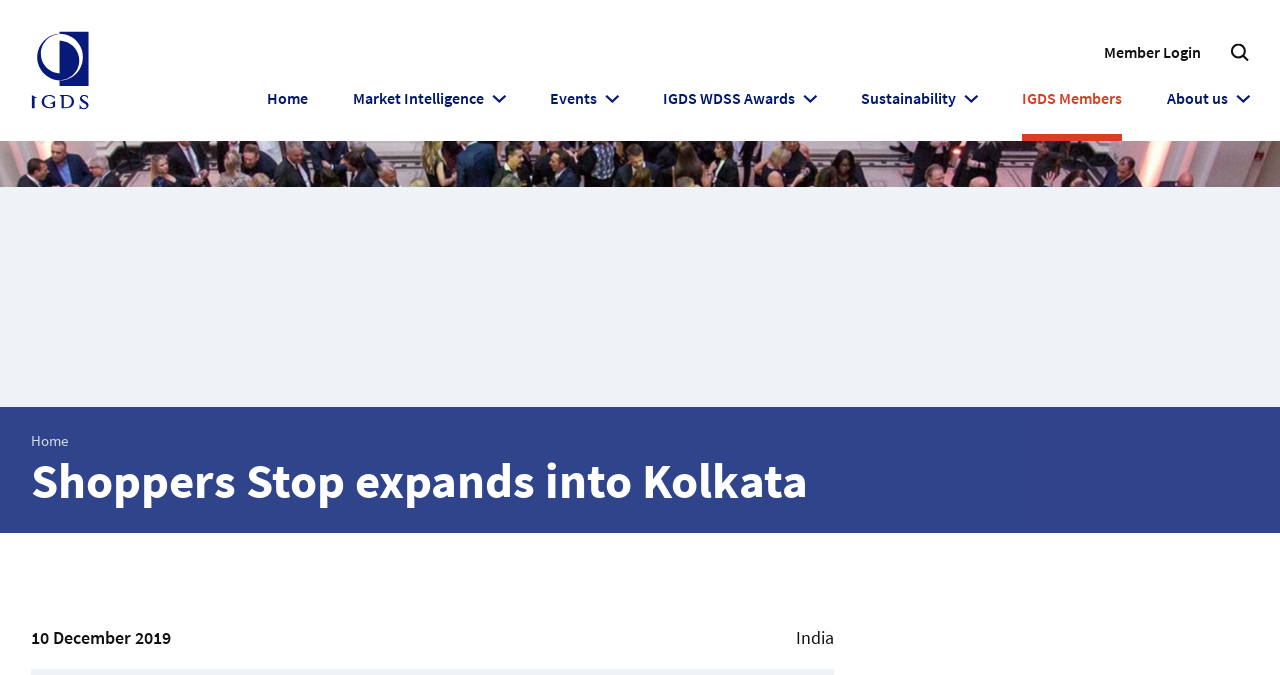Predict the bounding box of the UI element based on this description: "Search".

[0.954, 0.051, 0.983, 0.106]